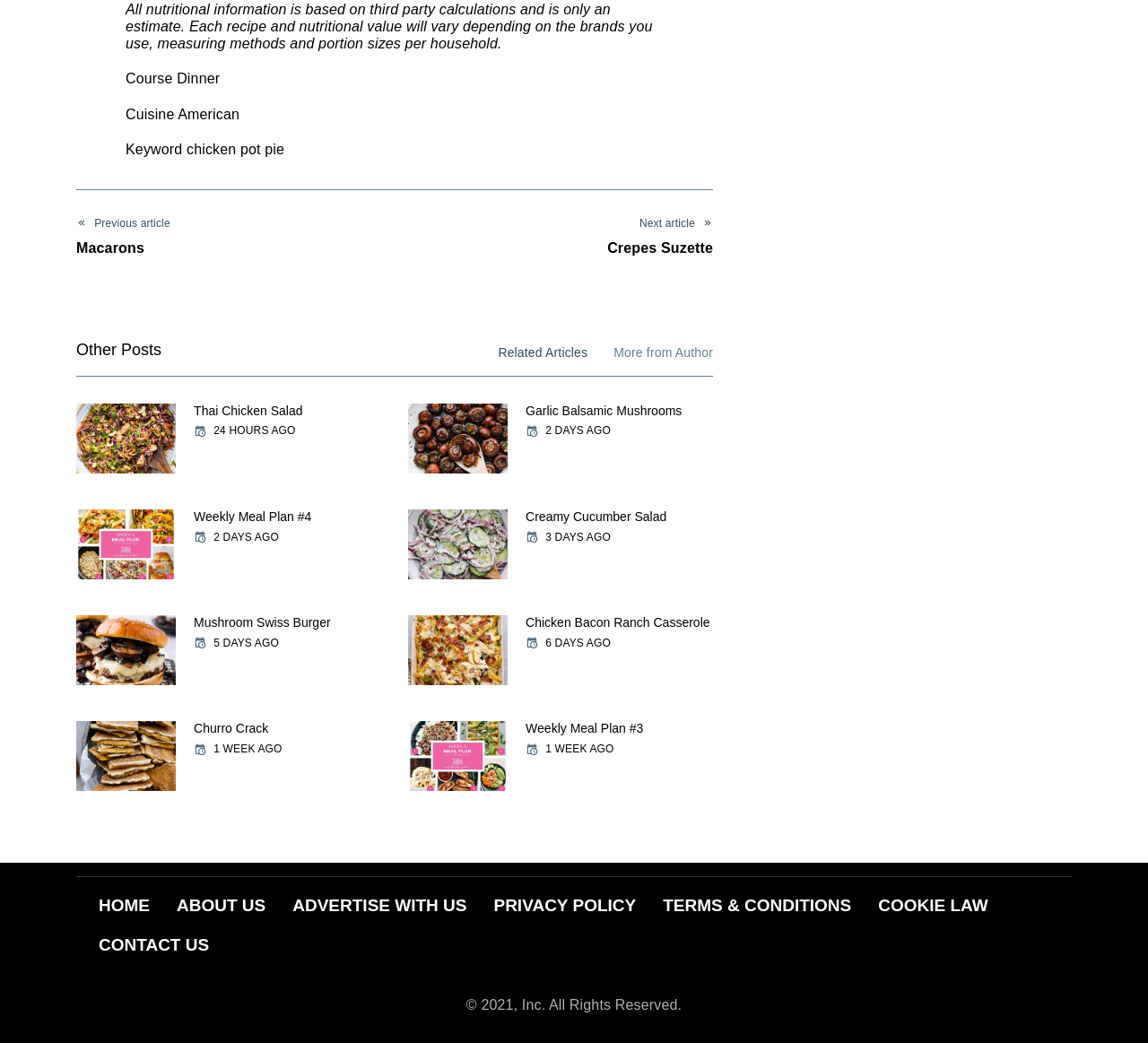Locate the bounding box coordinates of the element you need to click to accomplish the task described by this instruction: "view the 'Thai Chicken Salad' article".

[0.059, 0.387, 0.161, 0.454]